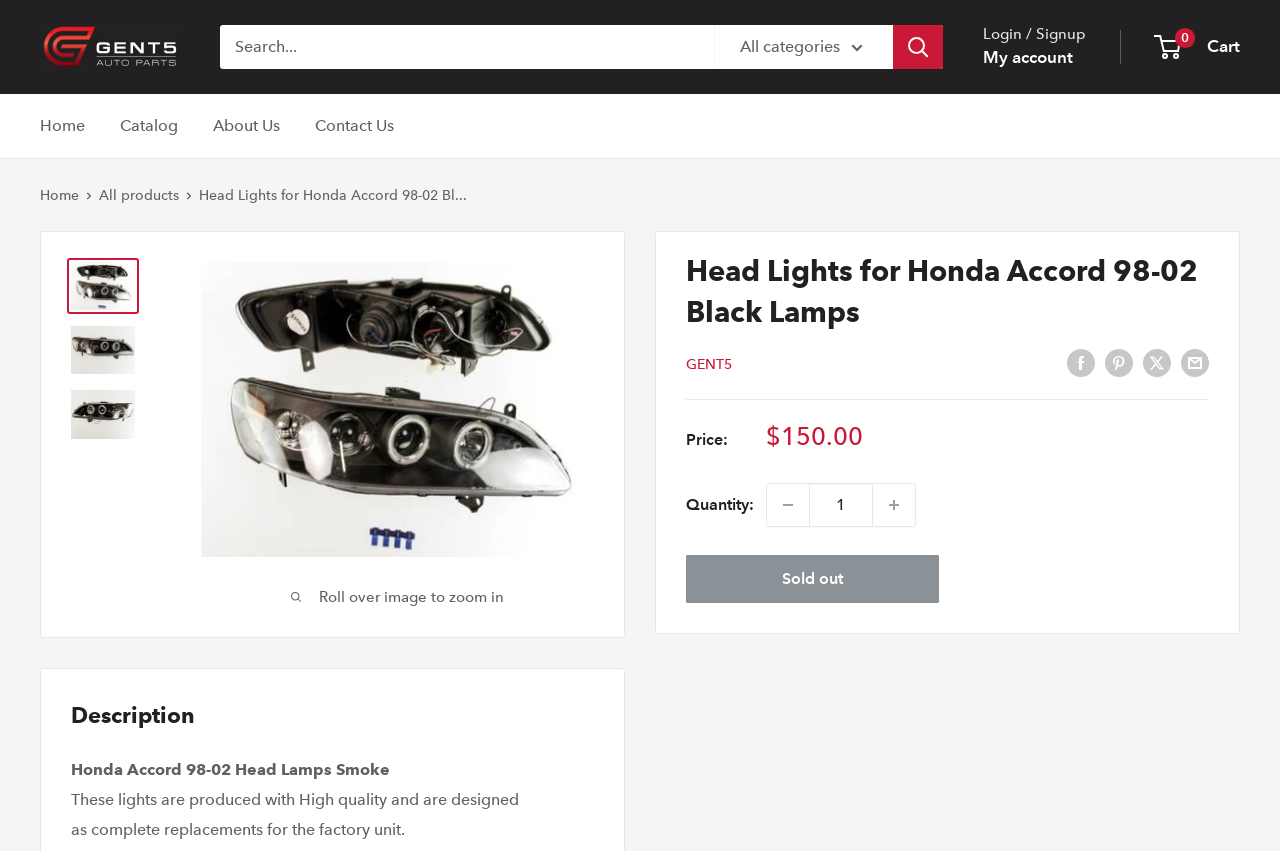Pinpoint the bounding box coordinates for the area that should be clicked to perform the following instruction: "Click the Logo link".

None